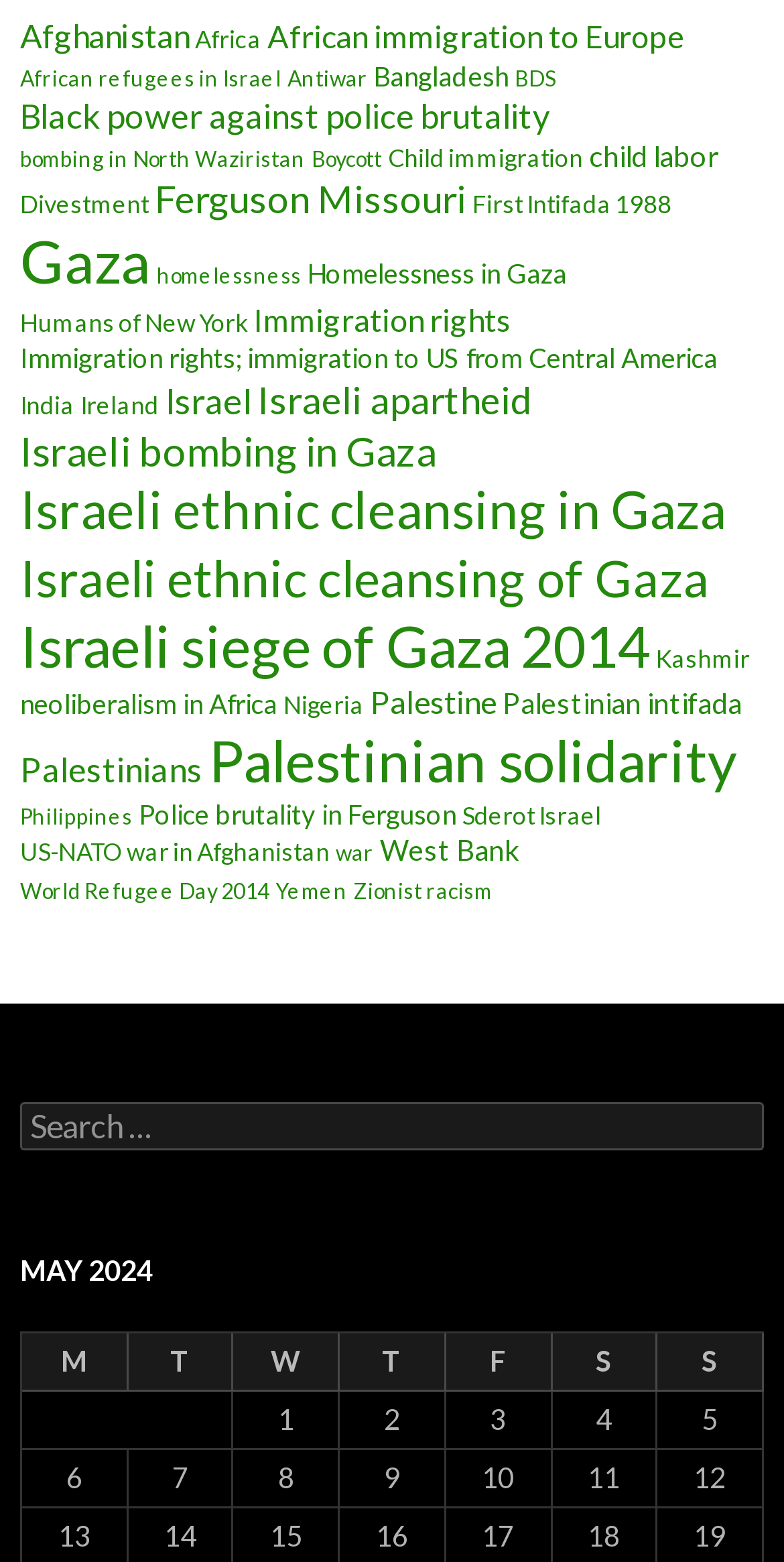Can you specify the bounding box coordinates of the area that needs to be clicked to fulfill the following instruction: "Click on the link about Gaza"?

[0.026, 0.144, 0.192, 0.189]